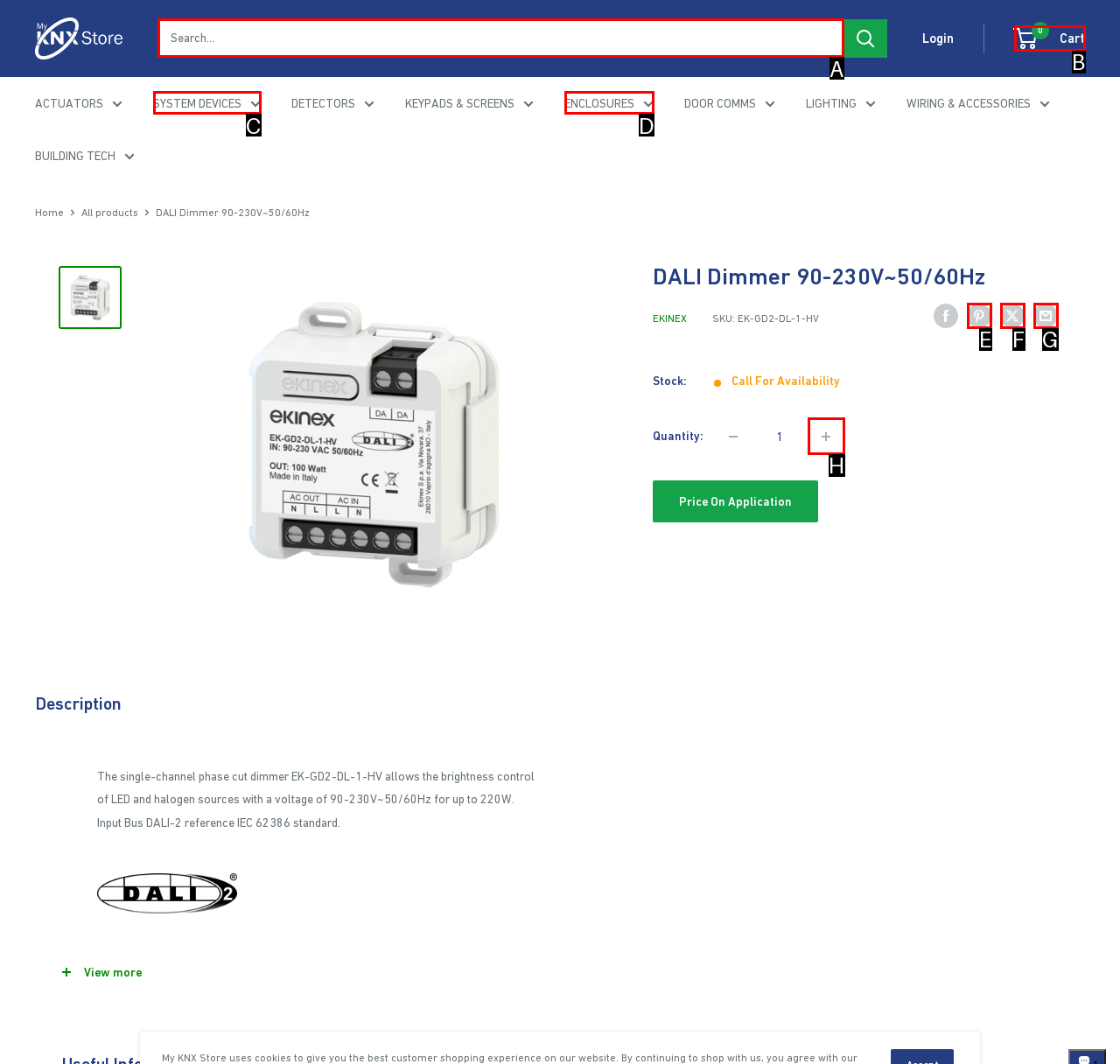Please identify the correct UI element to click for the task: View cart Respond with the letter of the appropriate option.

B